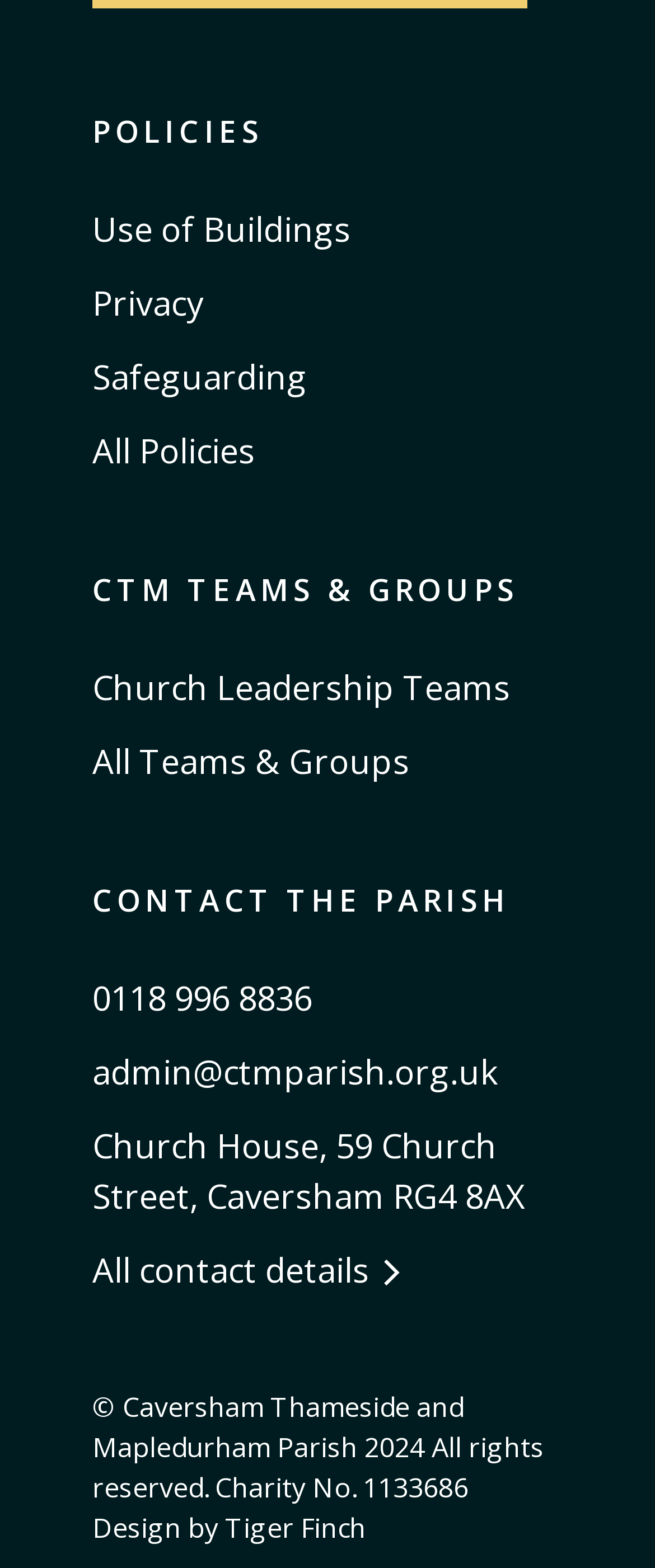Highlight the bounding box coordinates of the region I should click on to meet the following instruction: "Contact the parish".

[0.141, 0.621, 0.859, 0.653]